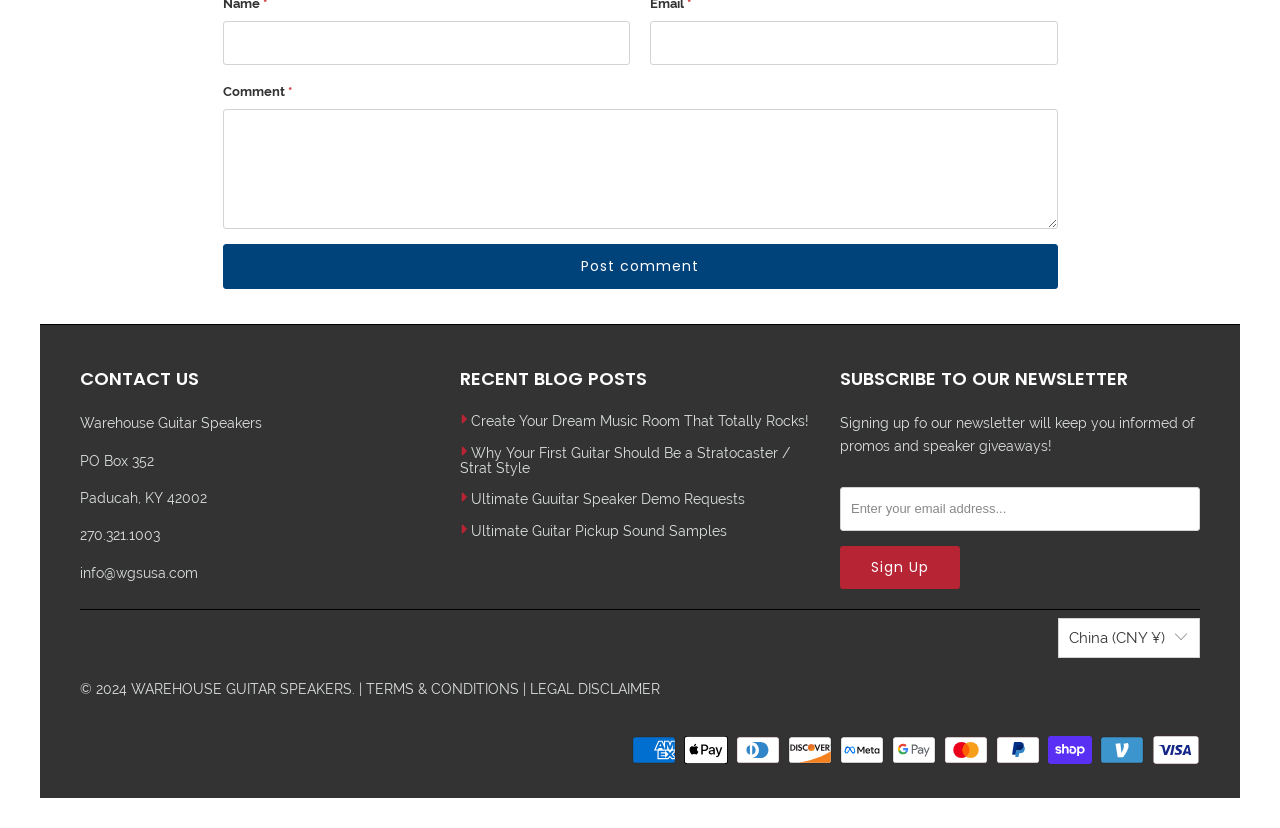What is the purpose of the 'SUBSCRIBE TO OUR NEWSLETTER' section?
Please answer the question with as much detail and depth as you can.

The 'SUBSCRIBE TO OUR NEWSLETTER' section contains a textbox to enter an email address and a 'Sign Up' button. This suggests that the purpose of this section is to allow users to subscribe to the website's newsletter, likely to receive updates and promotions.